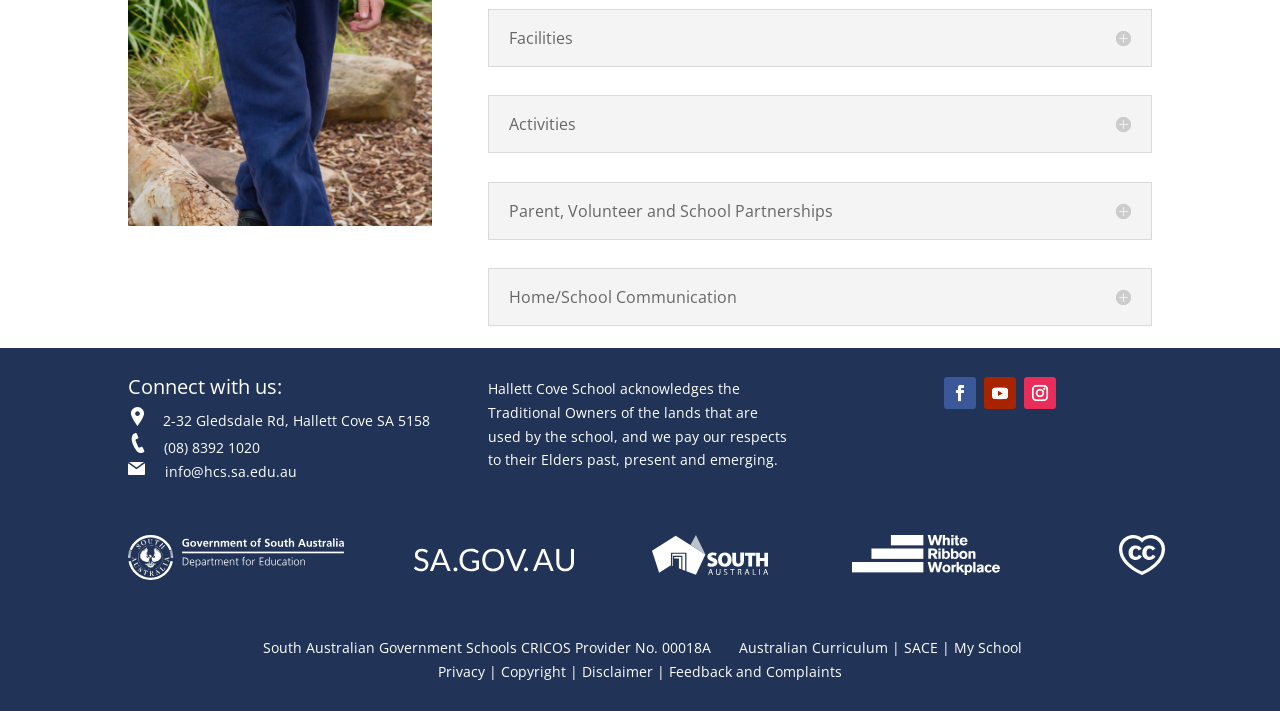What is the phone number of the school?
Analyze the screenshot and provide a detailed answer to the question.

I found the phone number of the school by looking at the link element with the OCR text '(08) 8392 1020' which is located at the bounding box coordinates [0.128, 0.616, 0.203, 0.643].